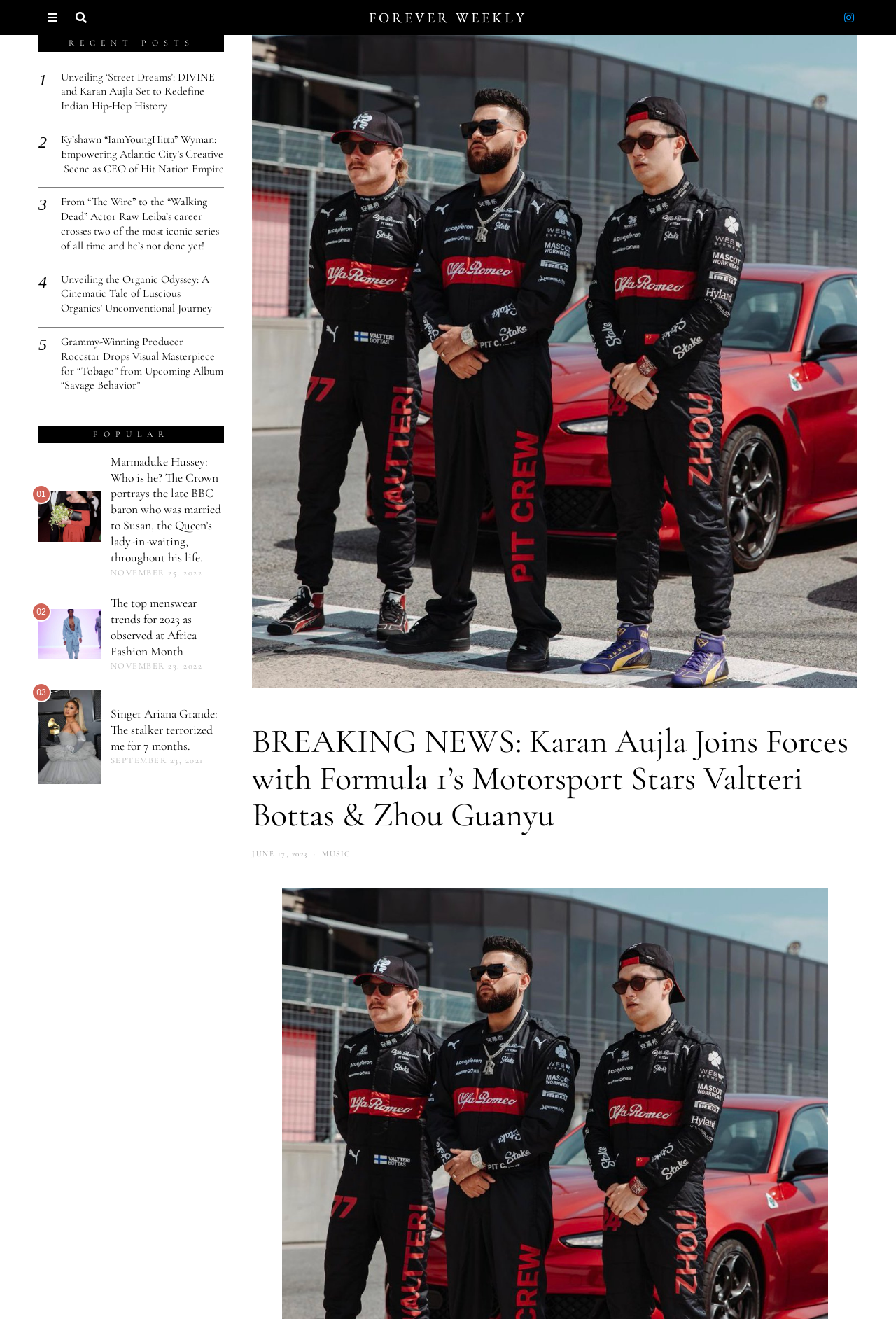What is the date of the first popular article?
Answer the question with a single word or phrase by looking at the picture.

NOVEMBER 25, 2022